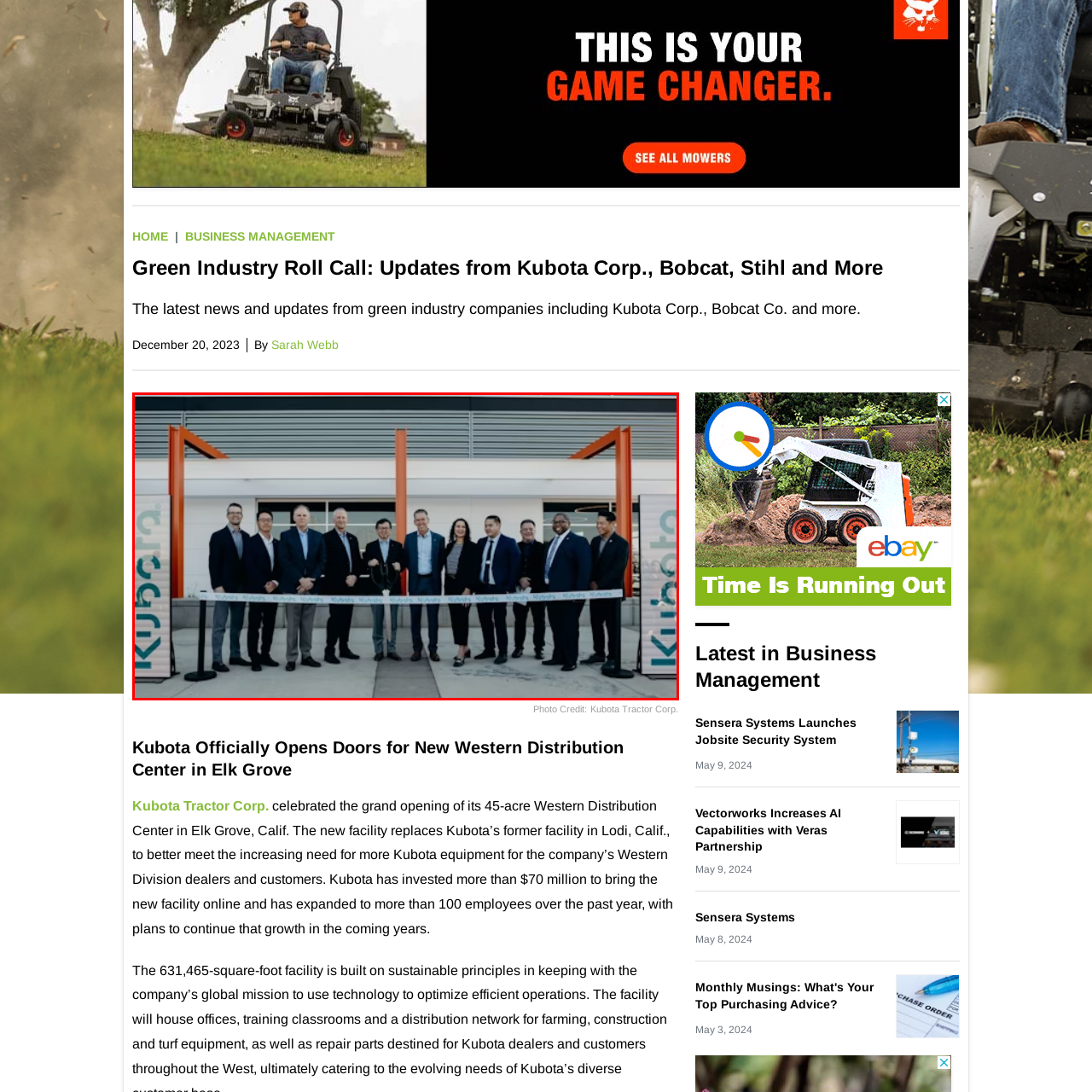Look at the section of the image marked by the red box and offer an in-depth answer to the next question considering the visual cues: What is the significance of the new center for Kubota?

The significance of the new center for Kubota can be understood by reading the caption, which states that the new center reflects the company's commitment to increasing operational capacity and meeting the growing demand for their equipment in the Western Division. This implies that the new center is a strategic move by Kubota to expand its operations and meet the increasing demand for its products.